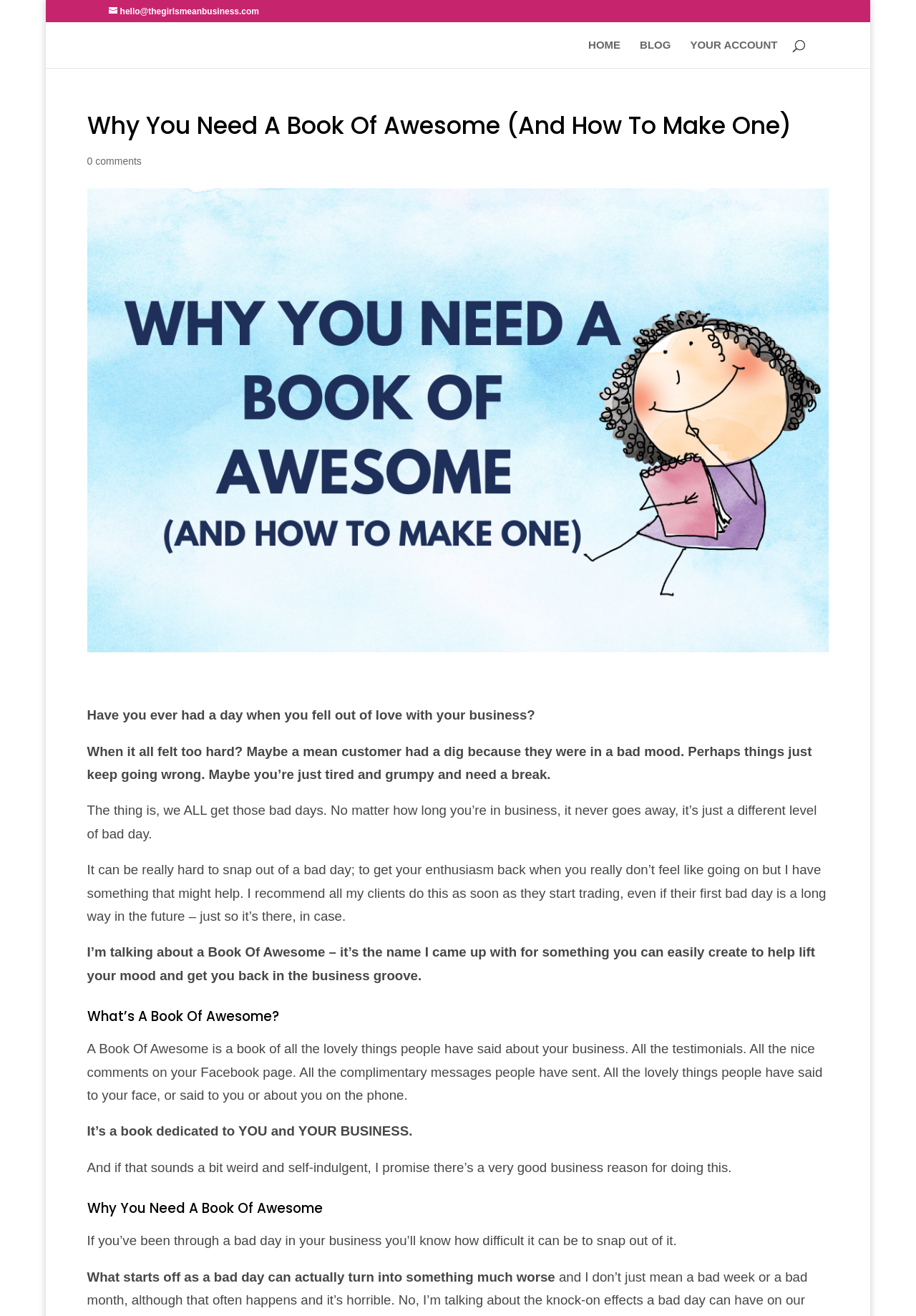Answer the question with a single word or phrase: 
Why is it hard to snap out of a bad day in business?

It can turn into something worse